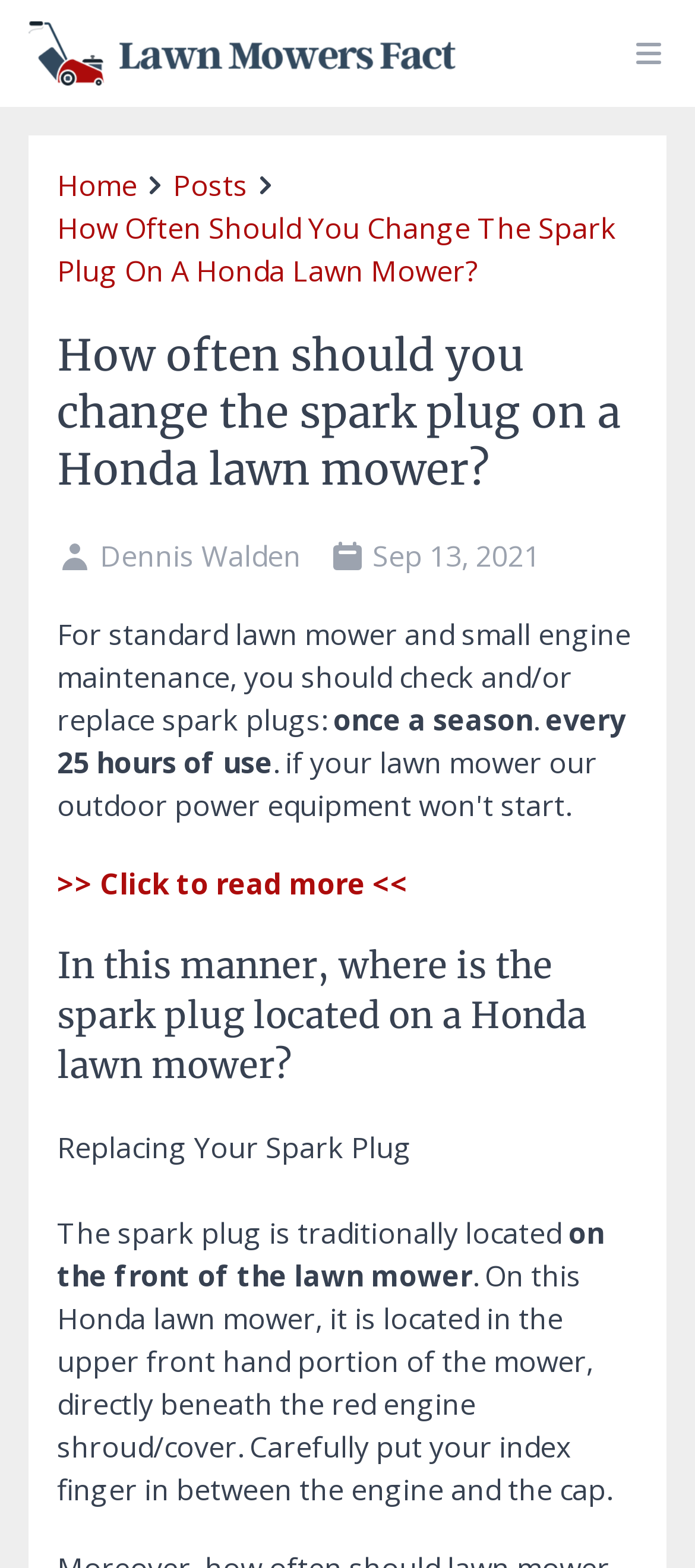Using the description "Can dogs eat cabbage cooked?", locate and provide the bounding box of the UI element.

None